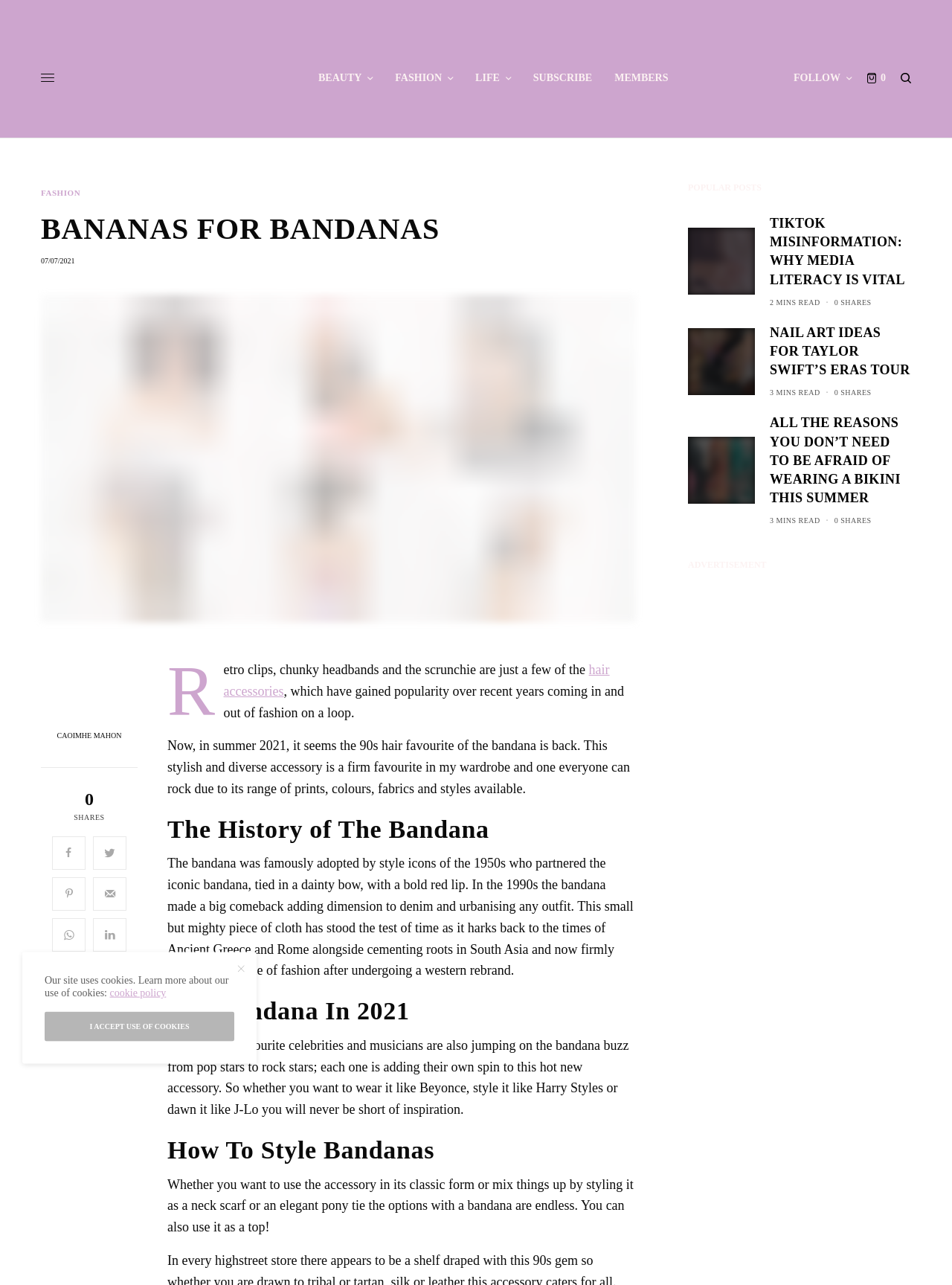What is the trend for summer 2021?
From the details in the image, answer the question comprehensively.

Based on the webpage content, it is mentioned that bandanas are the trend for summer 2021, and the webpage provides information on why this trend keeps coming back and how to style bandanas.